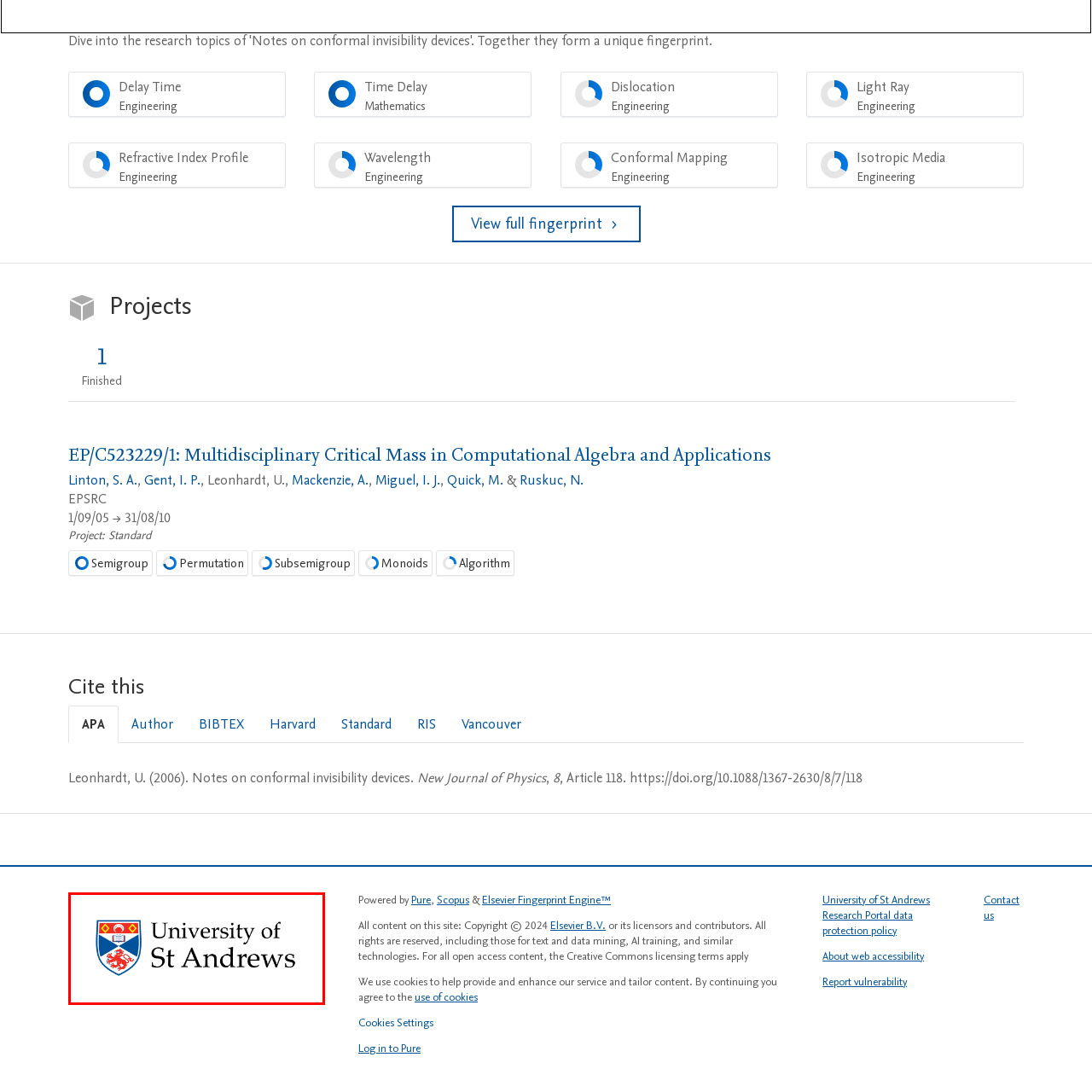Elaborate on the contents of the image marked by the red border.

The image features the logo of the University of St Andrews, showcasing a rich heritage and commitment to education. The logo consists of a shield emblem with distinctive elements: a book symbolizing knowledge and learning, alongside stylized motifs. Prominently displayed is the name "University of St Andrews," positioned alongside the shield. This logo reflects the university's long-standing tradition as one of the oldest institutions of higher education in Scotland, and it signifies its dedication to academic excellence and research innovation.